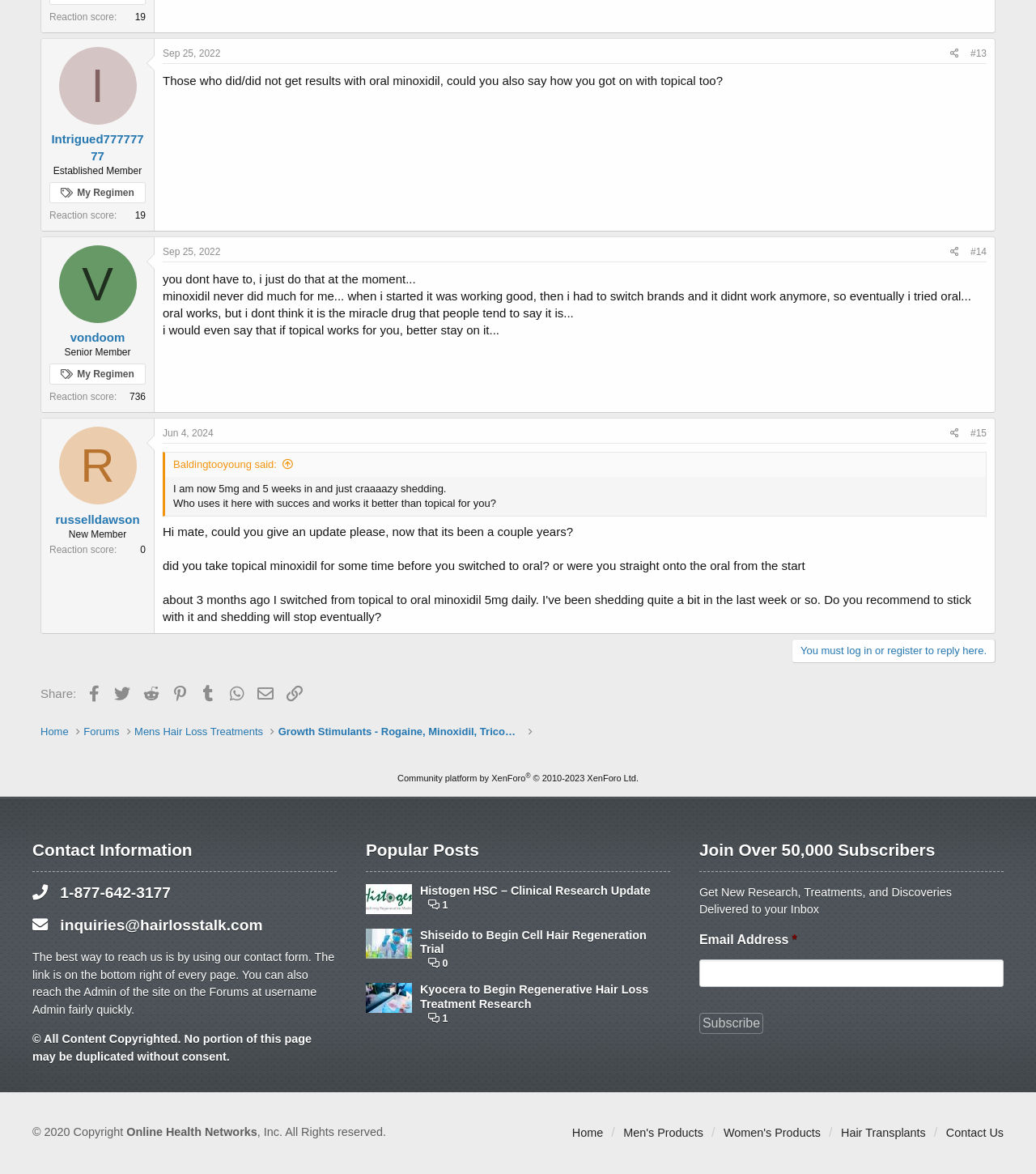Provide the bounding box coordinates of the area you need to click to execute the following instruction: "View the post dated 'Sep 25, 2022'".

[0.157, 0.041, 0.213, 0.05]